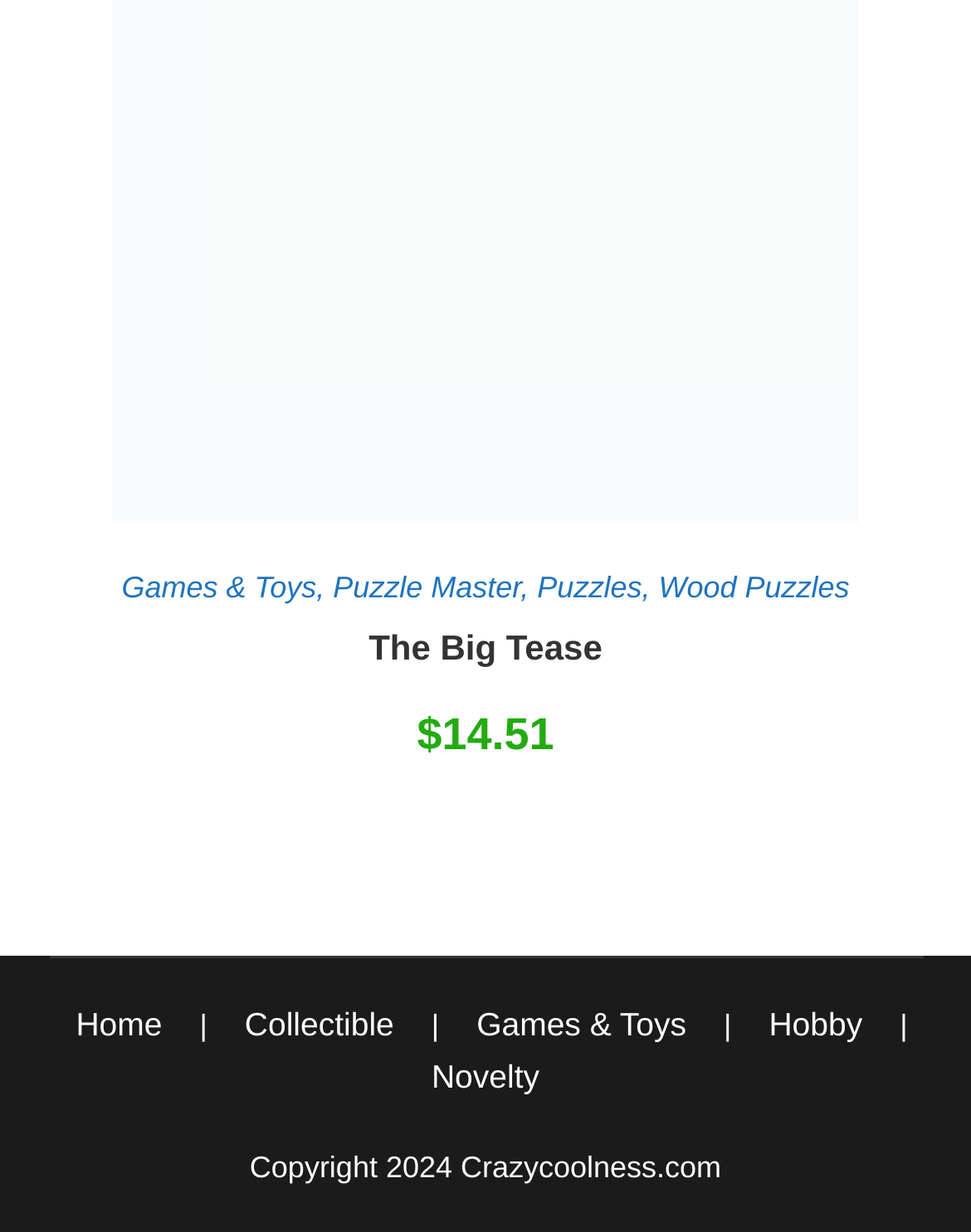How much does the puzzle cost?
Give a single word or phrase answer based on the content of the image.

$14.51